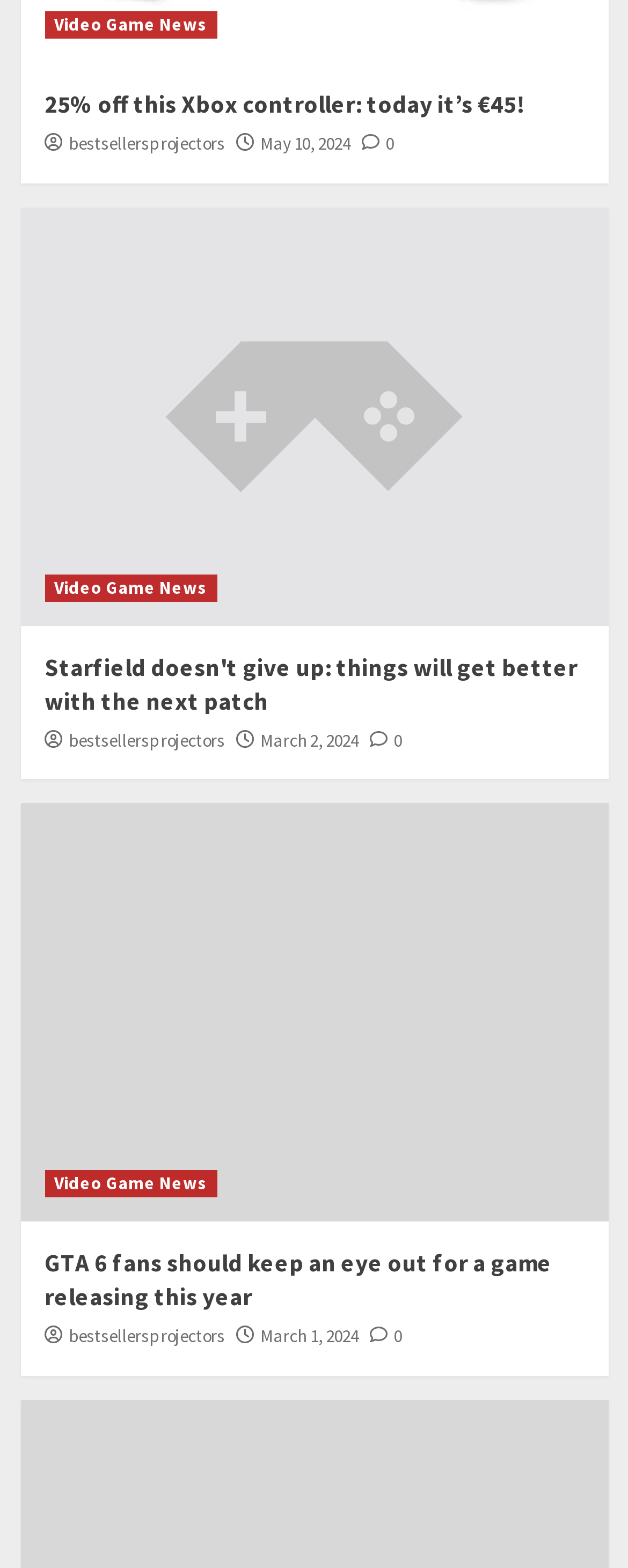Specify the bounding box coordinates for the region that must be clicked to perform the given instruction: "View Starfield news".

[0.071, 0.414, 0.929, 0.458]